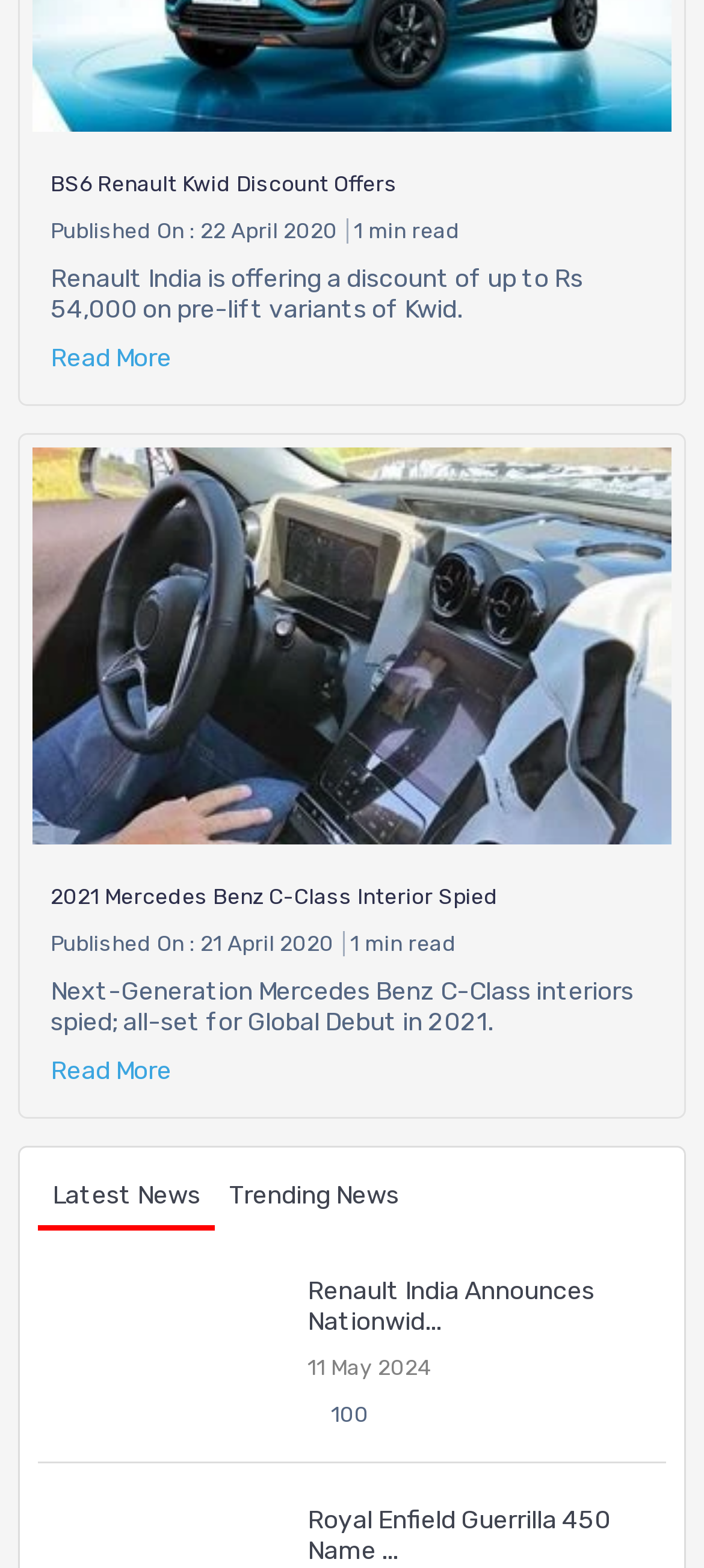Could you please study the image and provide a detailed answer to the question:
How many news articles are displayed?

I counted the number of news article sections on the webpage, each with a title, published date, and 'Read More' link. There are four such sections.